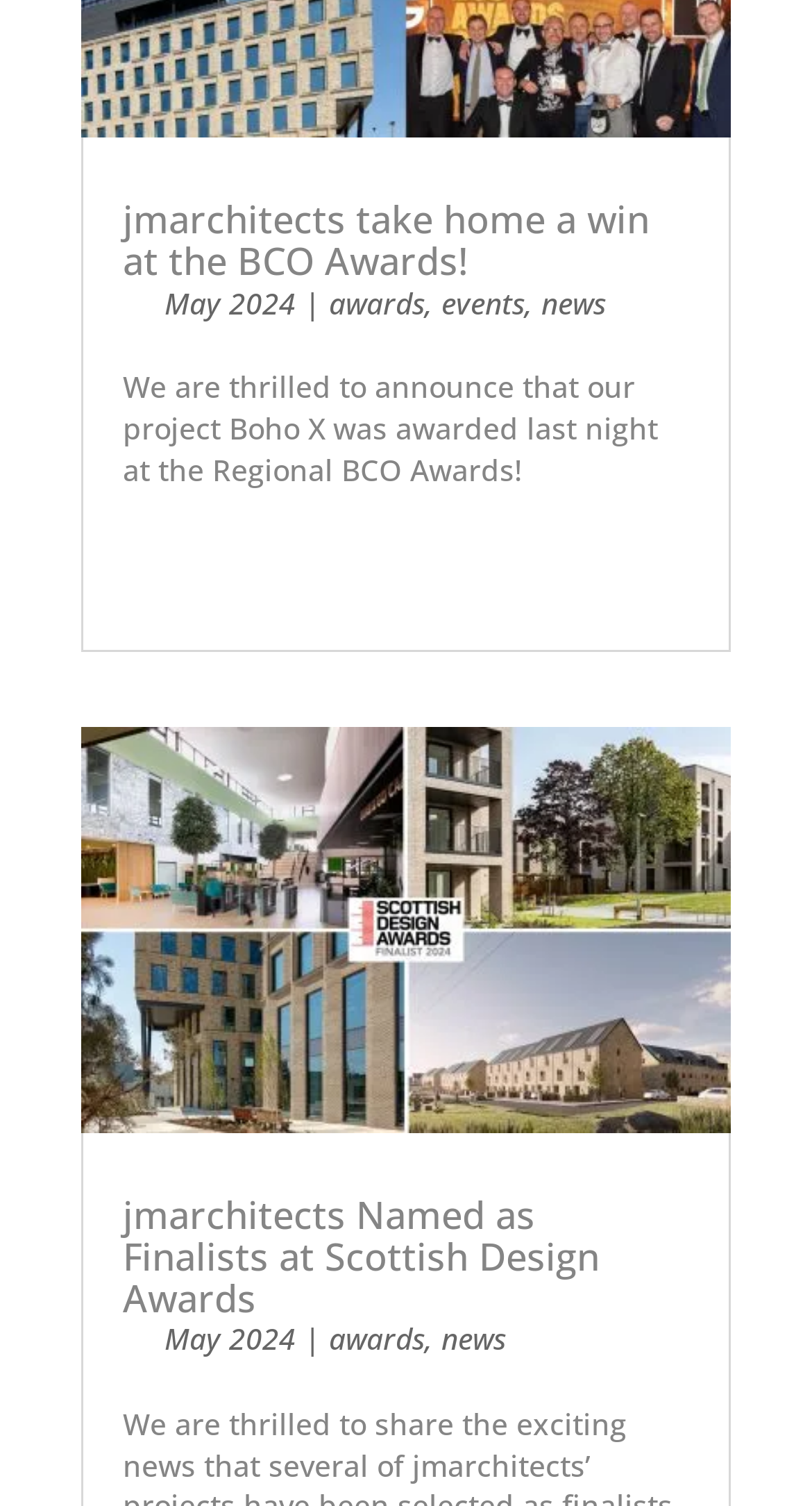What is the category of the 'Boho X' project?
Please respond to the question with as much detail as possible.

The text 'We are thrilled to announce that our project Boho X was awarded last night at the Regional BCO Awards!' indicates that the project 'Boho X' is related to awards.